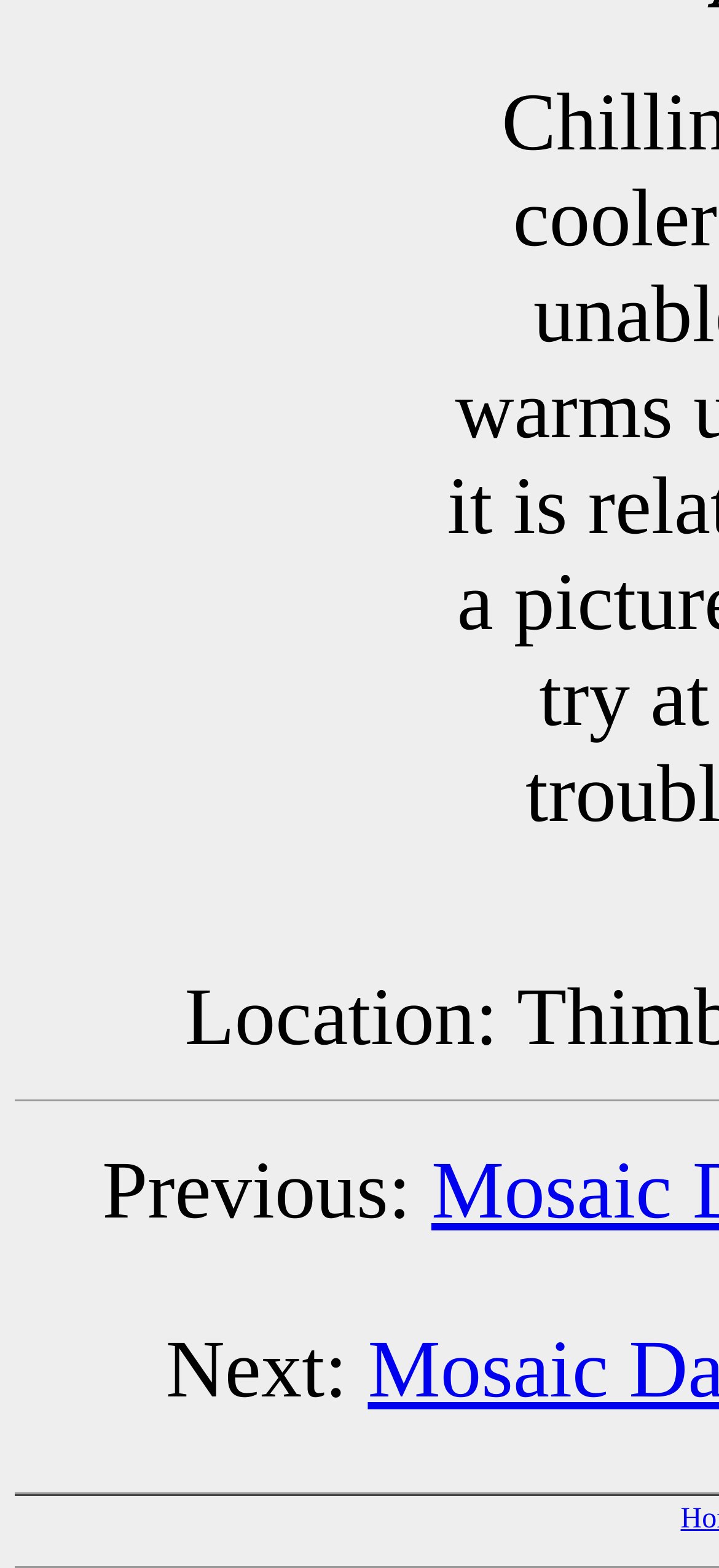Find and provide the bounding box coordinates for the UI element described with: "goff@nawwal.org".

[0.021, 0.895, 0.199, 0.908]